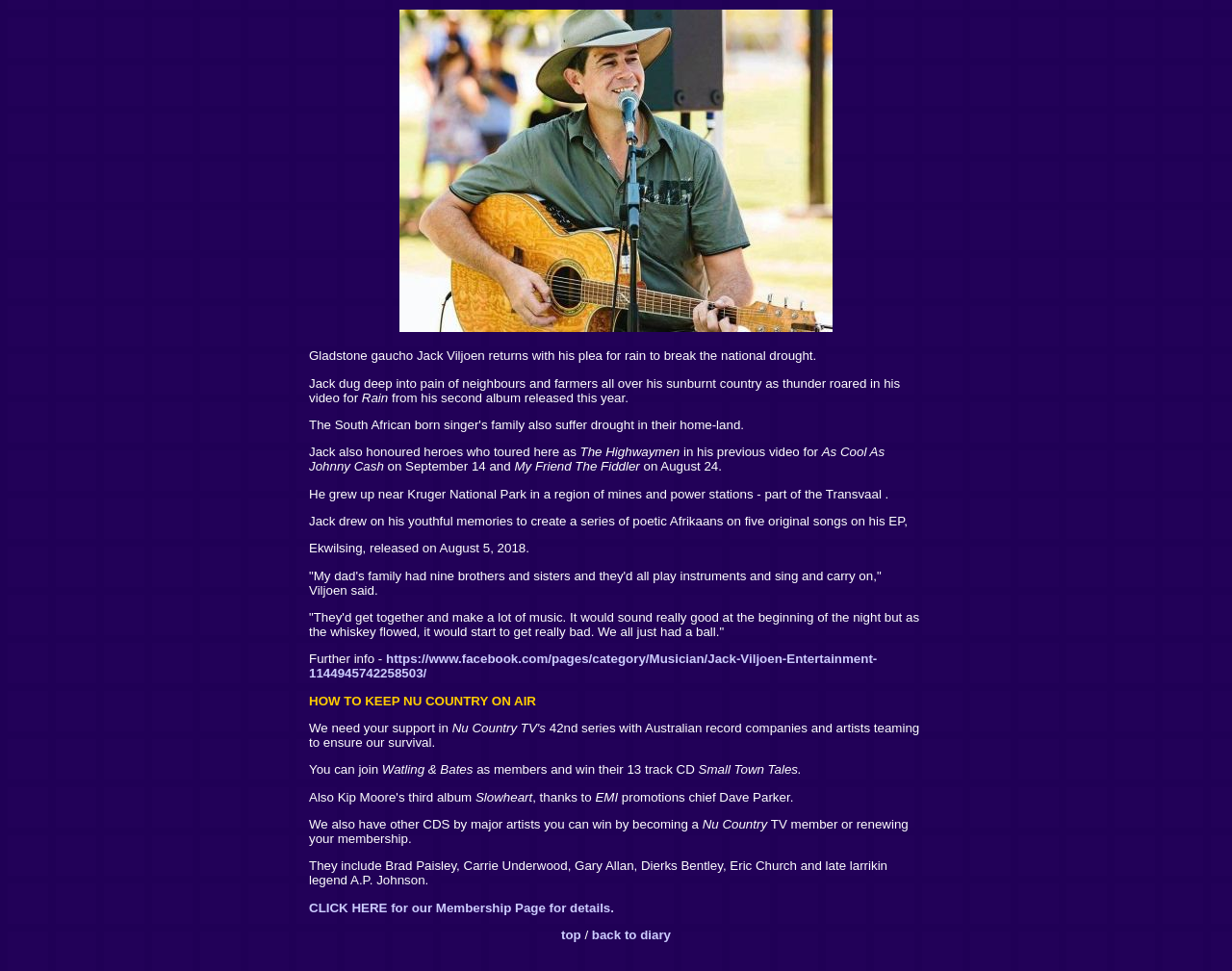Locate the bounding box coordinates for the element described below: "back to diary". The coordinates must be four float values between 0 and 1, formatted as [left, top, right, bottom].

[0.48, 0.955, 0.545, 0.97]